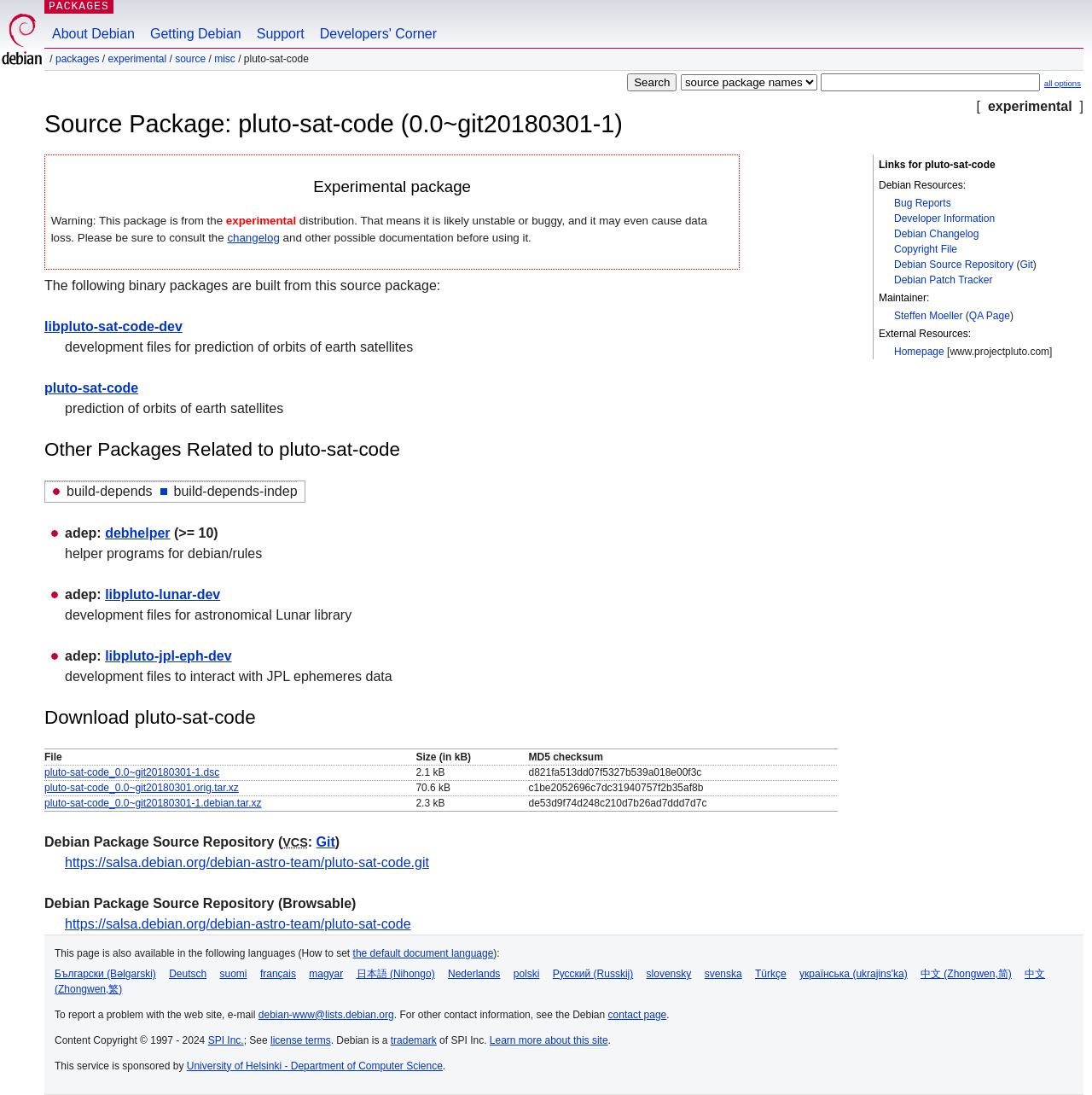What are the binary packages built from this source package?
Based on the screenshot, give a detailed explanation to answer the question.

The binary packages built from this source package can be found in the section 'The following binary packages are built from this source package:' which is located in the middle of the webpage. The two binary packages are libpluto-sat-code-dev and pluto-sat-code.